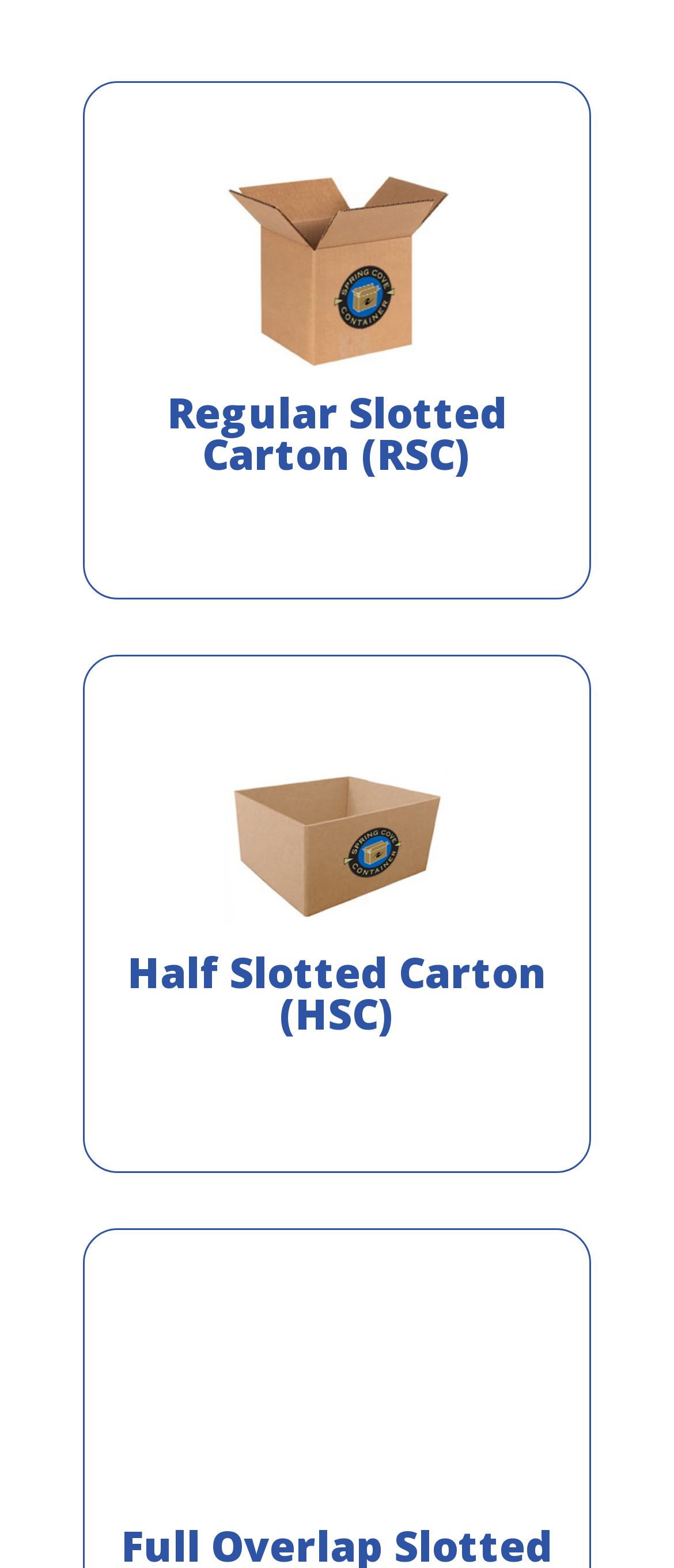What is the most popular design for many applications?
Based on the visual, give a brief answer using one word or a short phrase.

Regular Slotted Carton (RSC)